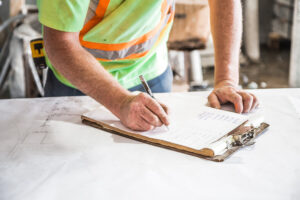Elaborate on all the features and components visible in the image.

The image depicts a construction worker in a bright yellow safety vest with orange reflective stripes, diligently taking notes on a clipboard. The worker's strong hands grip a pen as they write on a sheet of paper that is secured to the clipboard. The scene is set in an industrial environment, suggesting that the worker may be involved in activities related to heating repair programs, as indicated by the context adjacent to the image on the webpage. This practical task aligns with the function of eAssist Repair, which aims to simplify the administration of heating repair programs for agencies. The combination of the worker's focus and the clipboard signifies a commitment to organization and safety in their work.